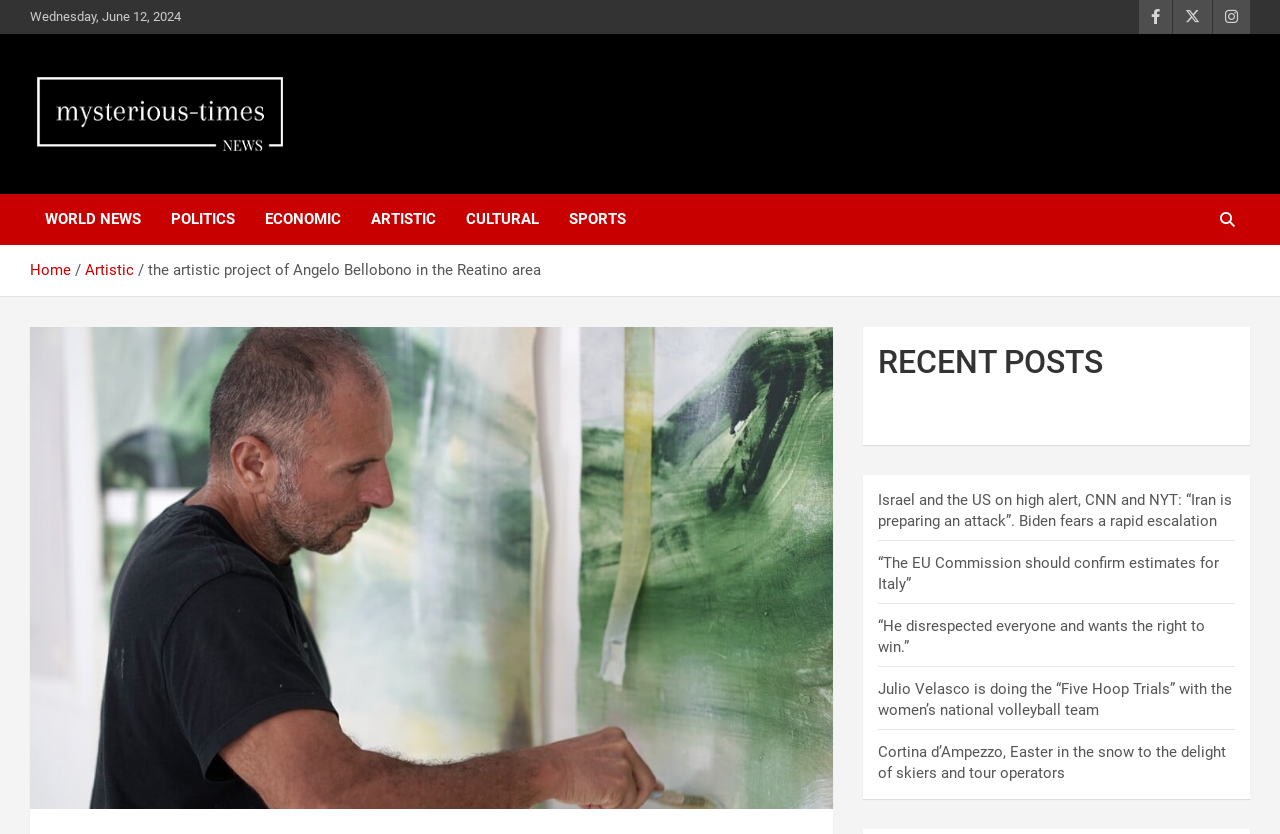Using the description "Artistic", locate and provide the bounding box of the UI element.

[0.066, 0.313, 0.105, 0.335]